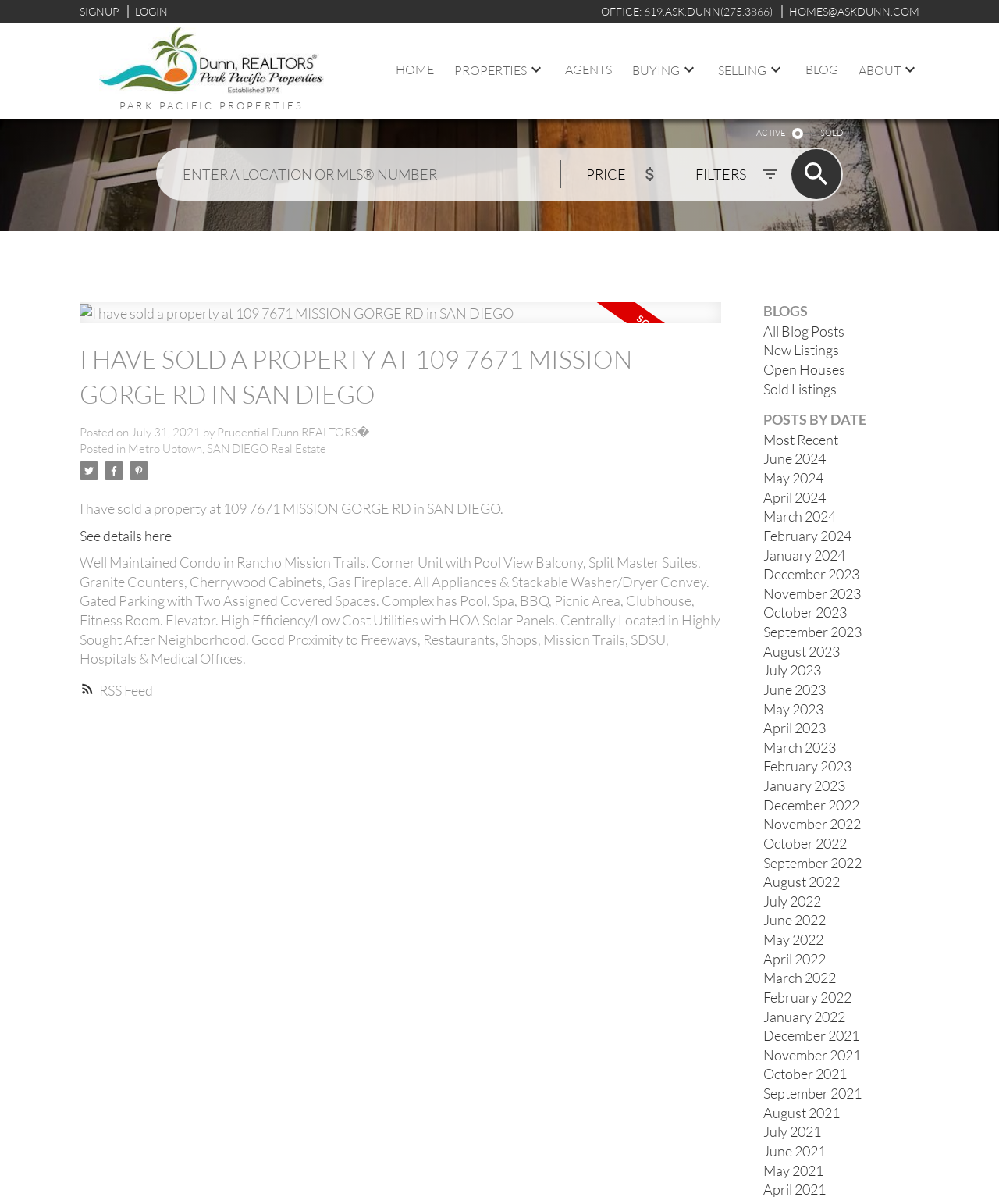Generate an in-depth caption that captures all aspects of the webpage.

This webpage appears to be a real estate website, specifically a blog post about a sold property. At the top, there are several links for signing up, logging in, and contacting the office. Below that, there is a primary menu with links to various sections of the website, including home, properties, agents, buying, selling, blog, and about.

On the left side of the page, there is a search bar with a button and a few links to filter properties by price and other criteria. Below that, there is a section with links to various blog posts, including a RSS feed link.

The main content of the page is a blog post about a sold property at 109 7671 Mission Gorge Rd in San Diego. The post includes a heading with the property address, a brief description of the property, and a link to see more details. There is also an image of the property above the description.

To the right of the main content, there are several links to other blog posts, organized by date. There are also links to various categories, such as new listings, open houses, and sold listings.

At the bottom of the page, there are several social media links and a copyright notice. Overall, the webpage appears to be a real estate blog post with various links to other sections of the website and social media platforms.